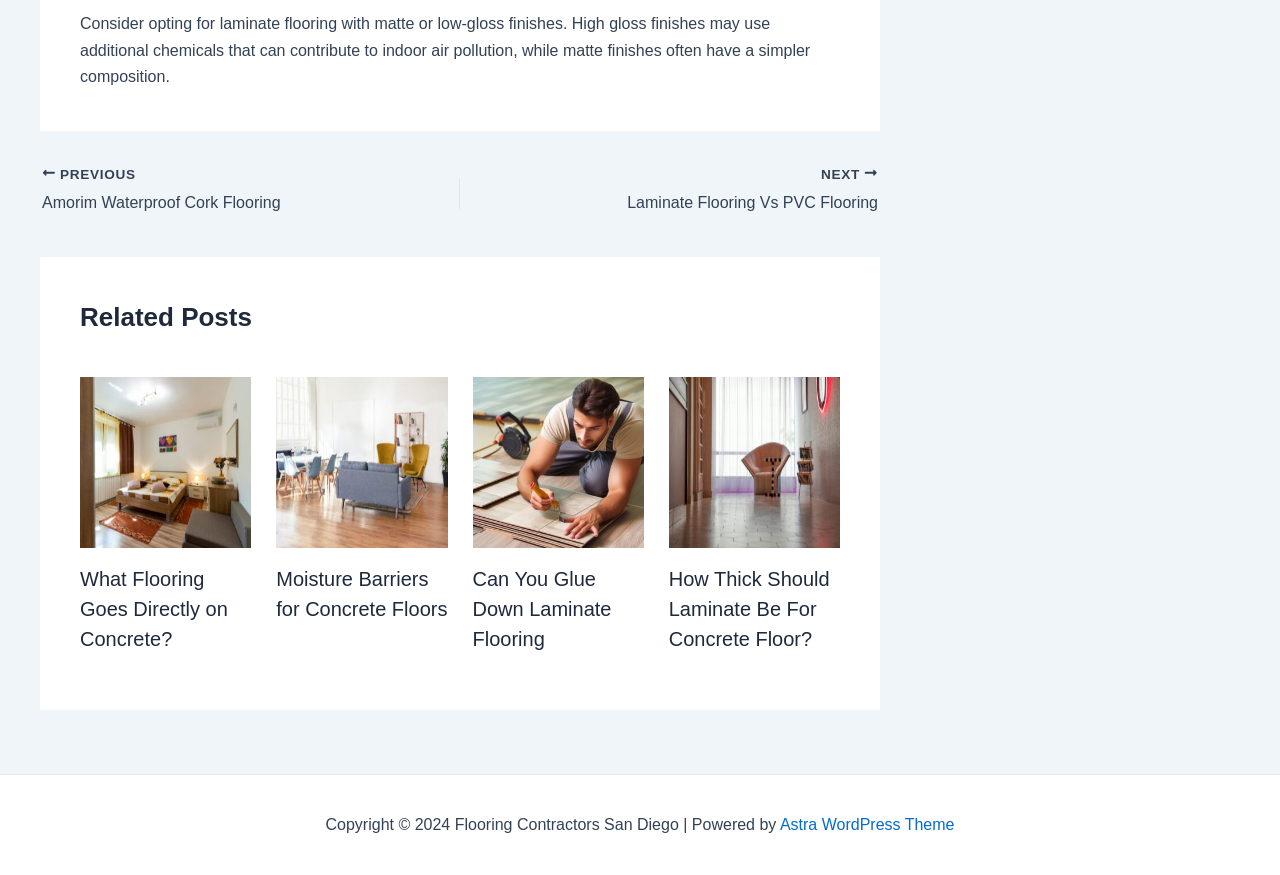Pinpoint the bounding box coordinates of the clickable area needed to execute the instruction: "Click on the 'NEXT Laminate Flooring Vs PVC Flooring' link". The coordinates should be specified as four float numbers between 0 and 1, i.e., [left, top, right, bottom].

[0.423, 0.188, 0.686, 0.247]